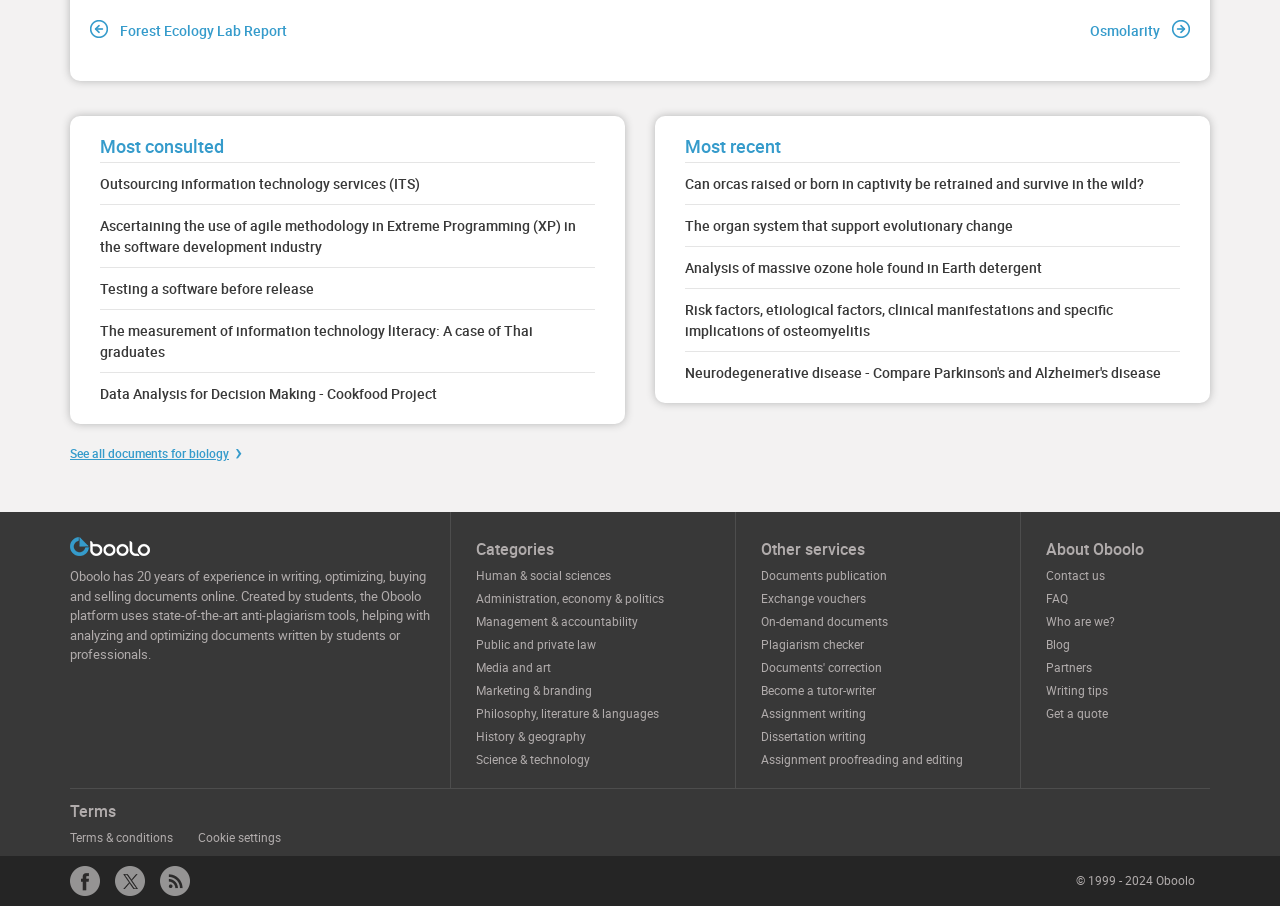What is the category of 'Outsourcing information technology services (ITS)'?
Answer with a single word or phrase by referring to the visual content.

Administration, economy & politics